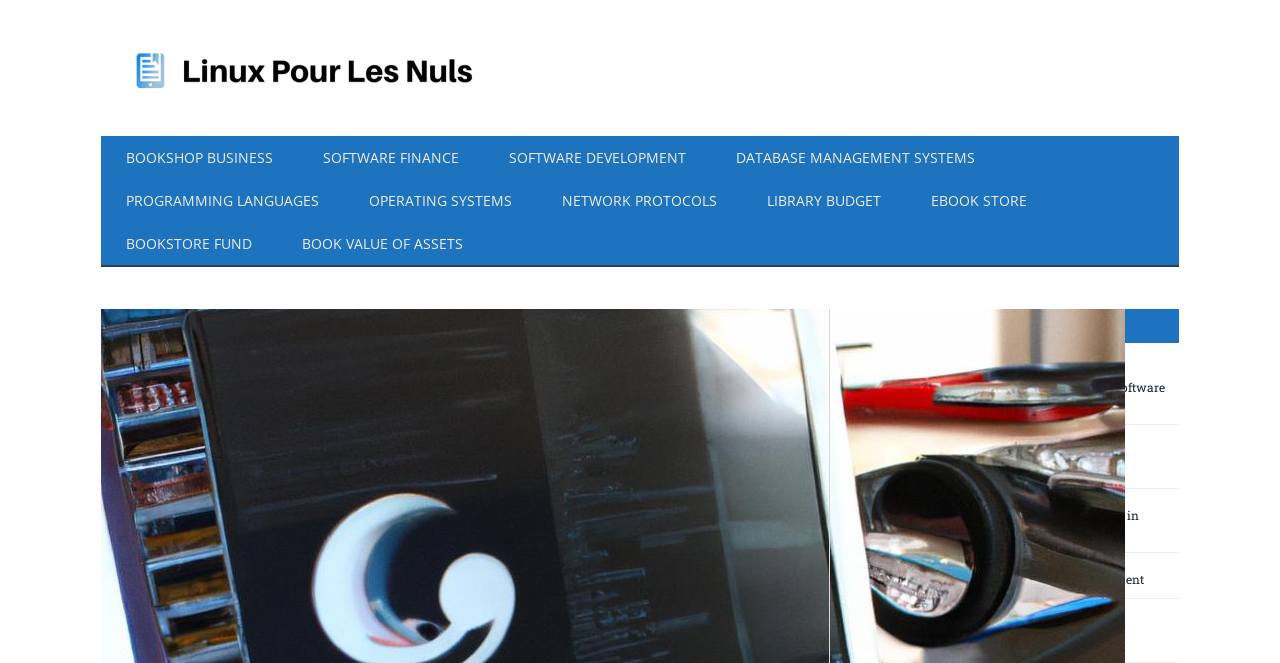Provide the bounding box coordinates of the area you need to click to execute the following instruction: "Read about Software Testing: A Comprehensive Guide for Software Development".

[0.667, 0.572, 0.91, 0.623]